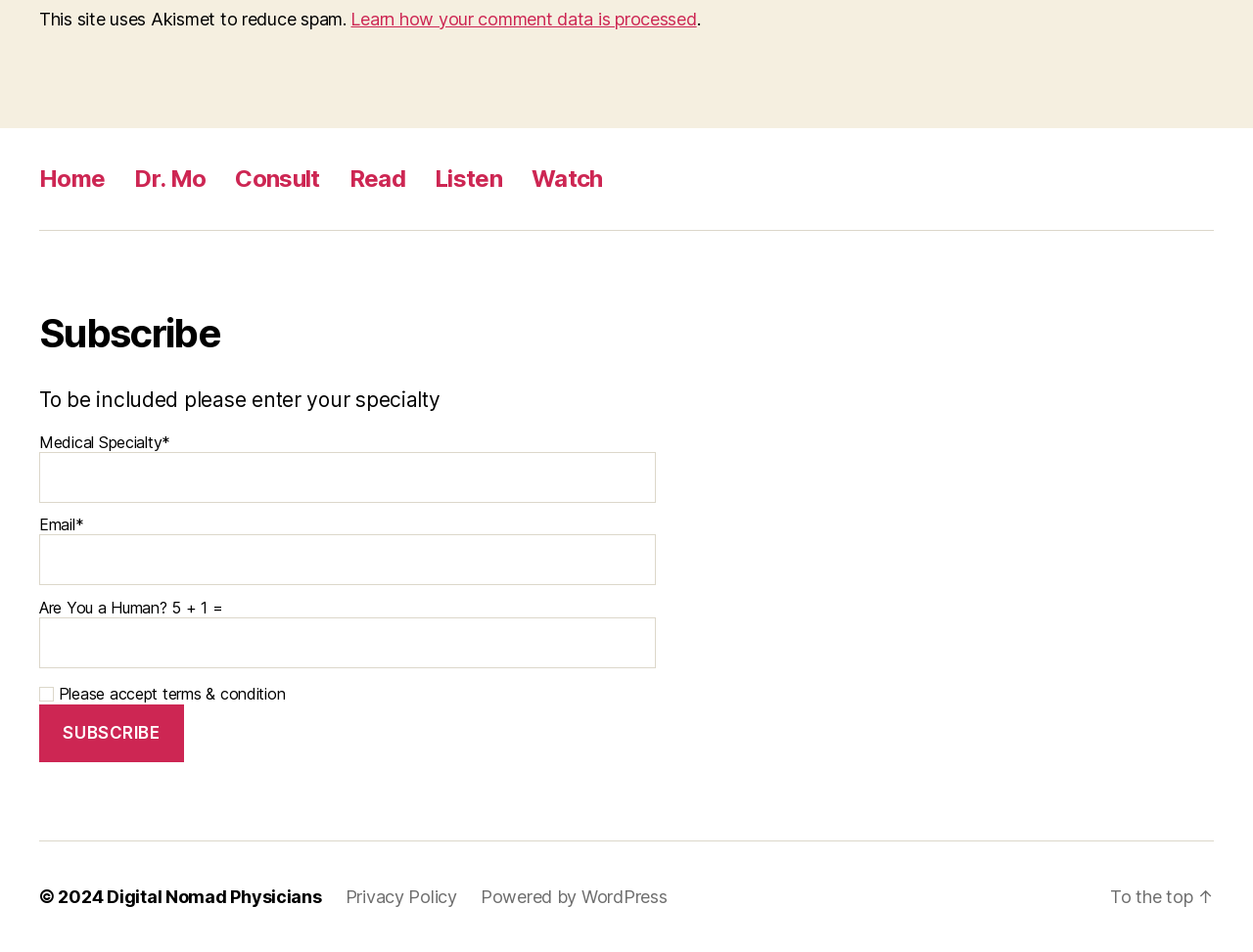Find the bounding box coordinates of the clickable area required to complete the following action: "Click the Home link".

[0.031, 0.172, 0.084, 0.202]